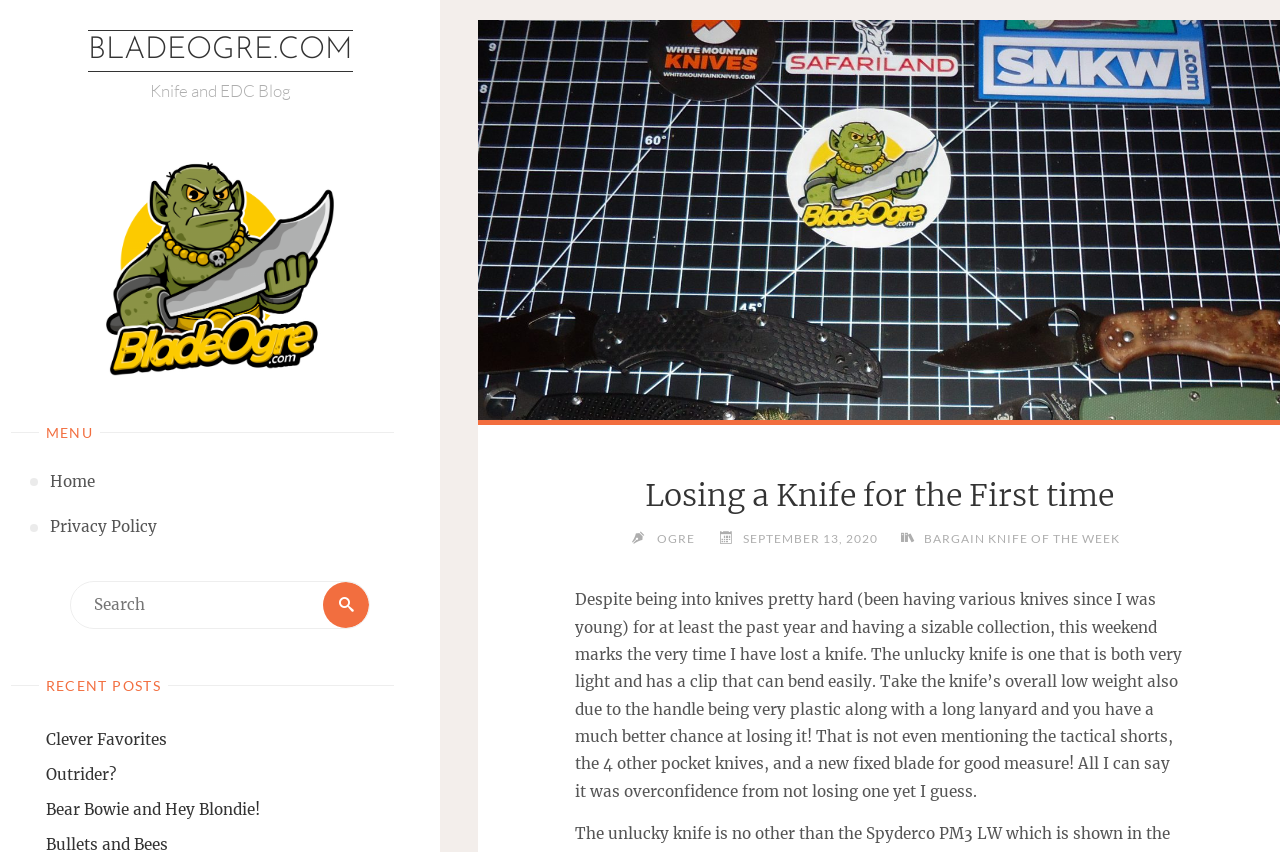Extract the bounding box coordinates of the UI element described by: "Clever Favorites". The coordinates should include four float numbers ranging from 0 to 1, e.g., [left, top, right, bottom].

[0.036, 0.857, 0.13, 0.879]